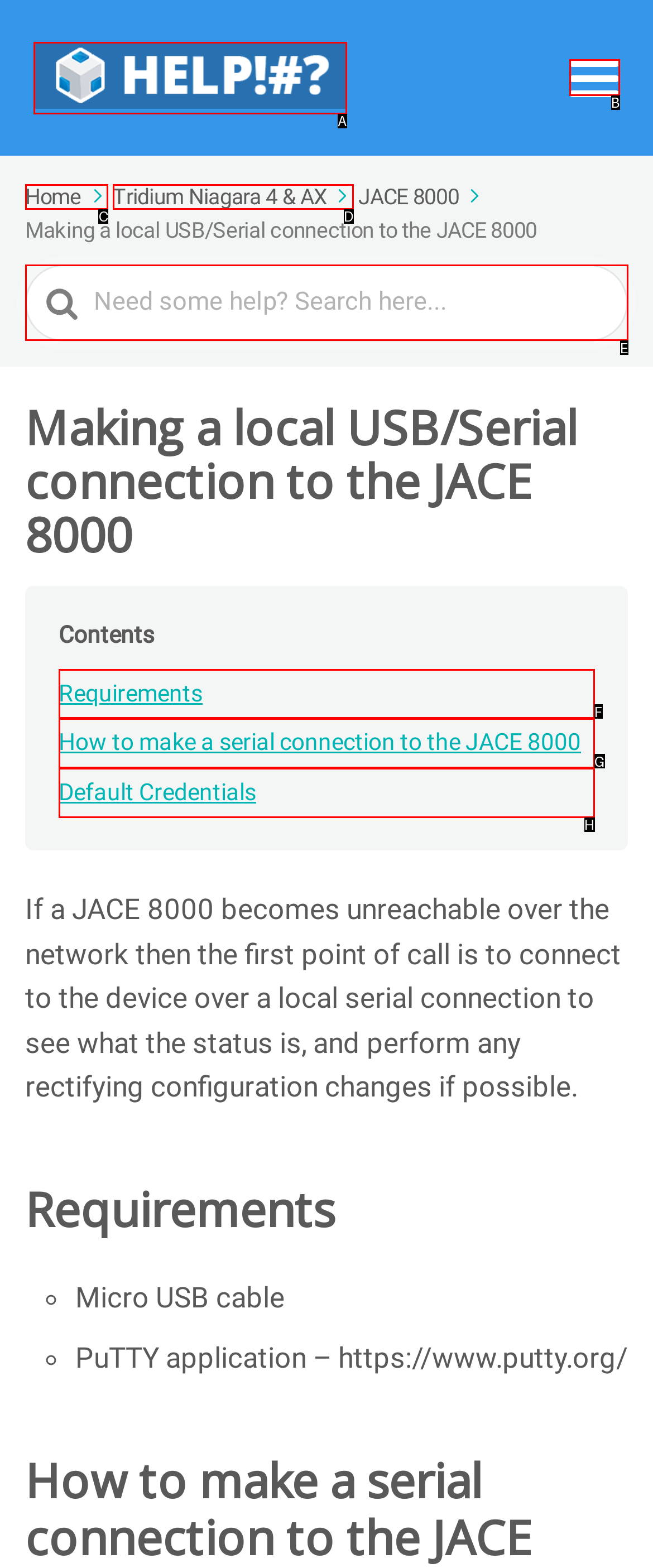Determine which option should be clicked to carry out this task: Click the 'Menu' button
State the letter of the correct choice from the provided options.

B